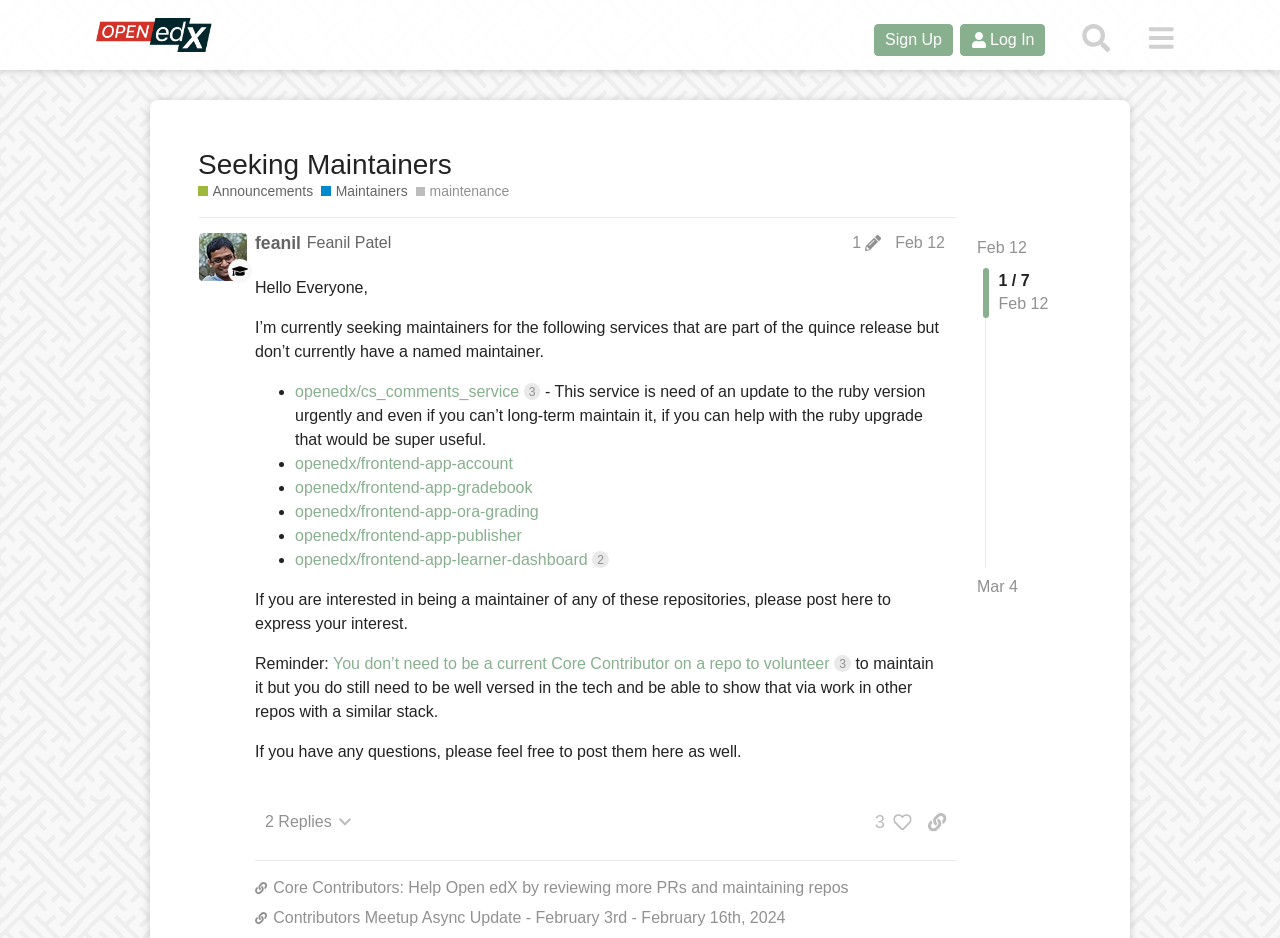Please provide the bounding box coordinates for the element that needs to be clicked to perform the following instruction: "Click on the 'openedx/cs_comments_service' link". The coordinates should be given as four float numbers between 0 and 1, i.e., [left, top, right, bottom].

[0.23, 0.408, 0.422, 0.426]